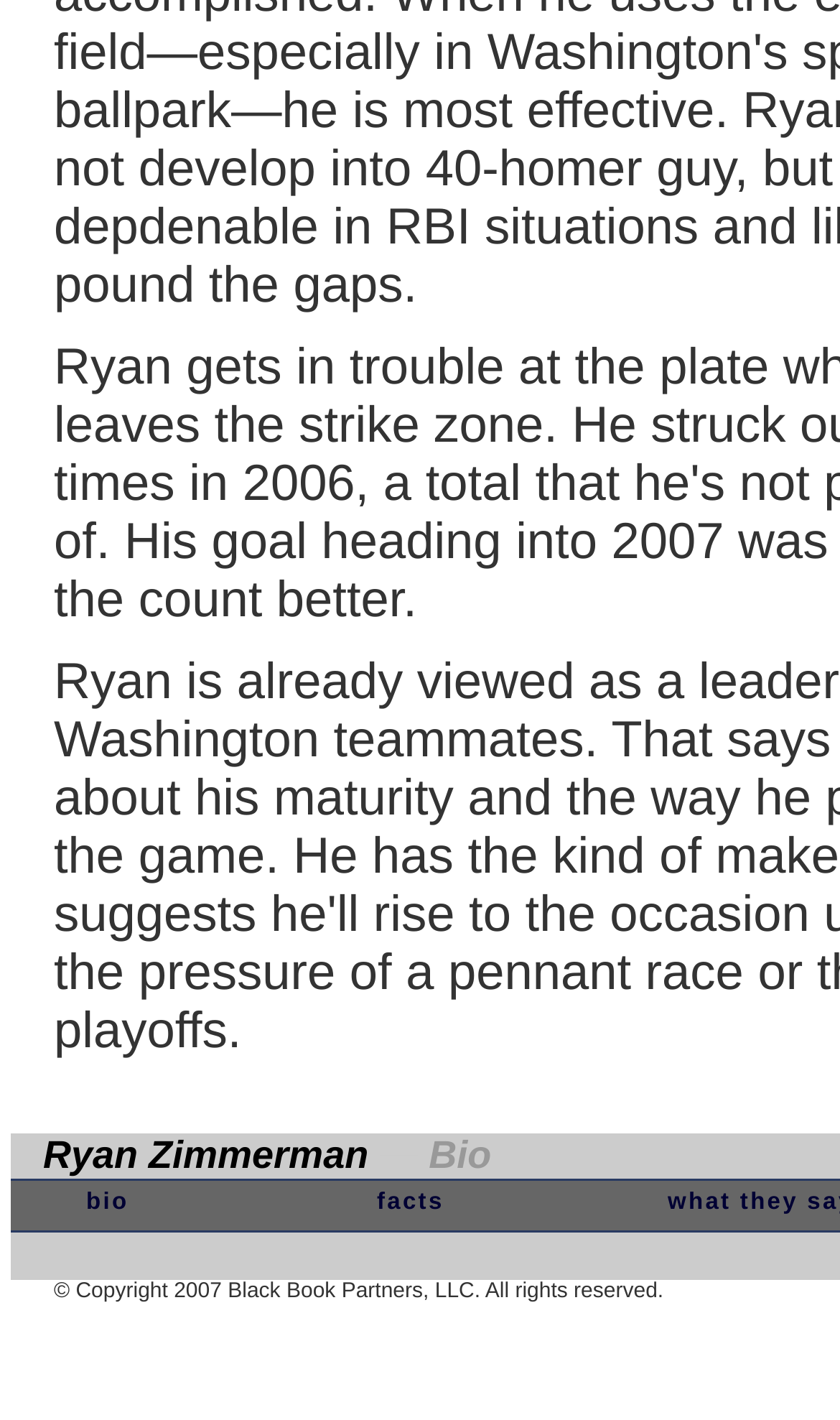Utilize the details in the image to give a detailed response to the question: What is the content of the second gridcell?

The second gridcell contains a link with the text 'facts', indicating that it provides access to a page or section containing factual information.